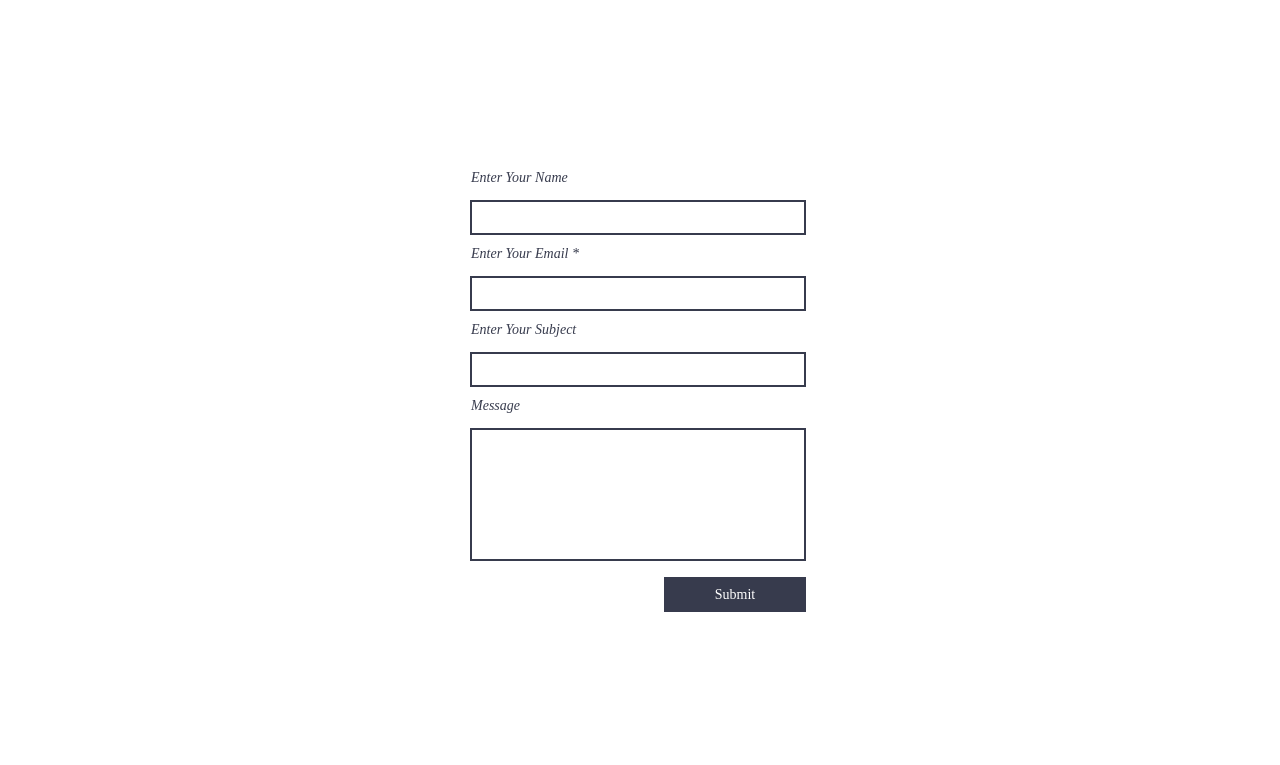Given the element description, predict the bounding box coordinates in the format (top-left x, top-left y, bottom-right x, bottom-right y). Make sure all values are between 0 and 1. Here is the element description: name="enter-your name"

[0.367, 0.261, 0.63, 0.307]